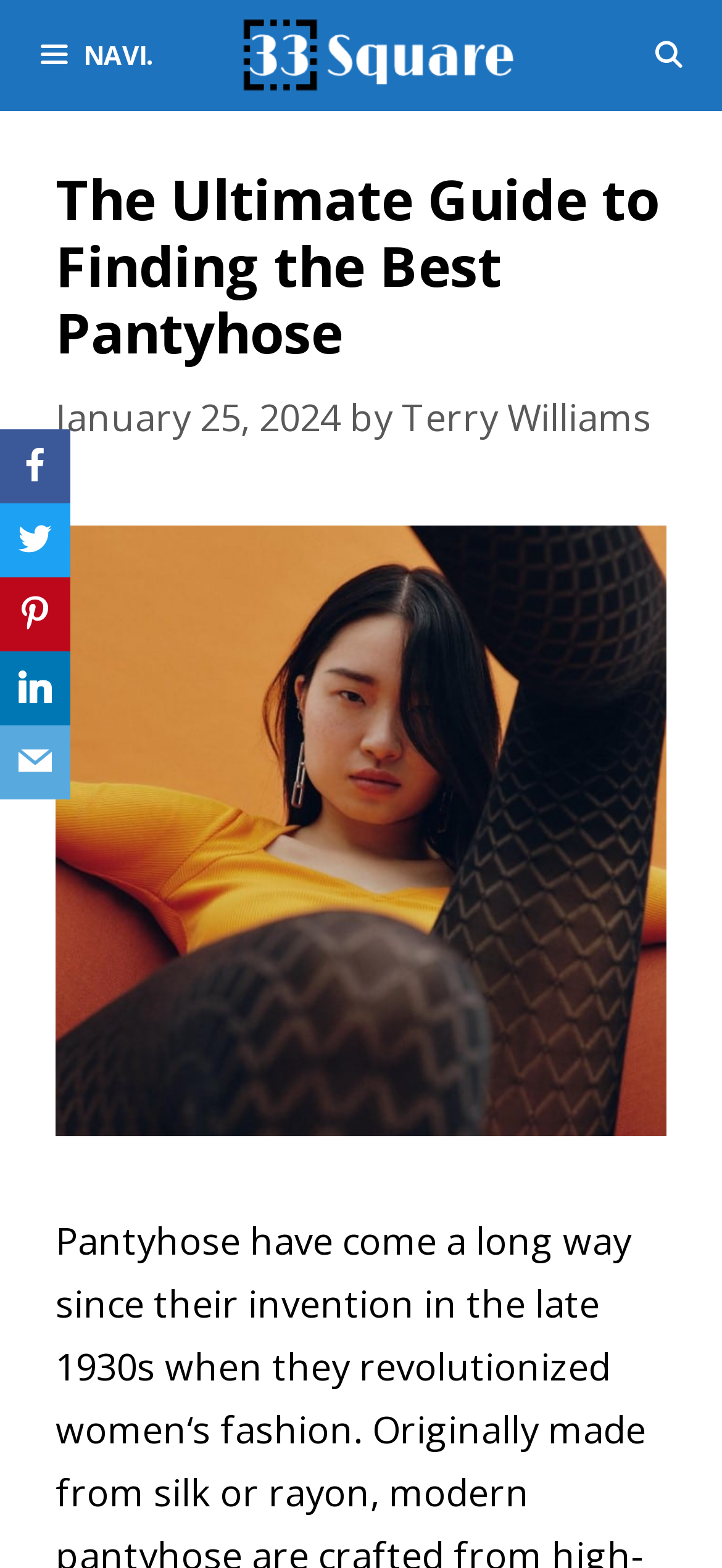When was the article published?
Using the information from the image, give a concise answer in one word or a short phrase.

January 25, 2024